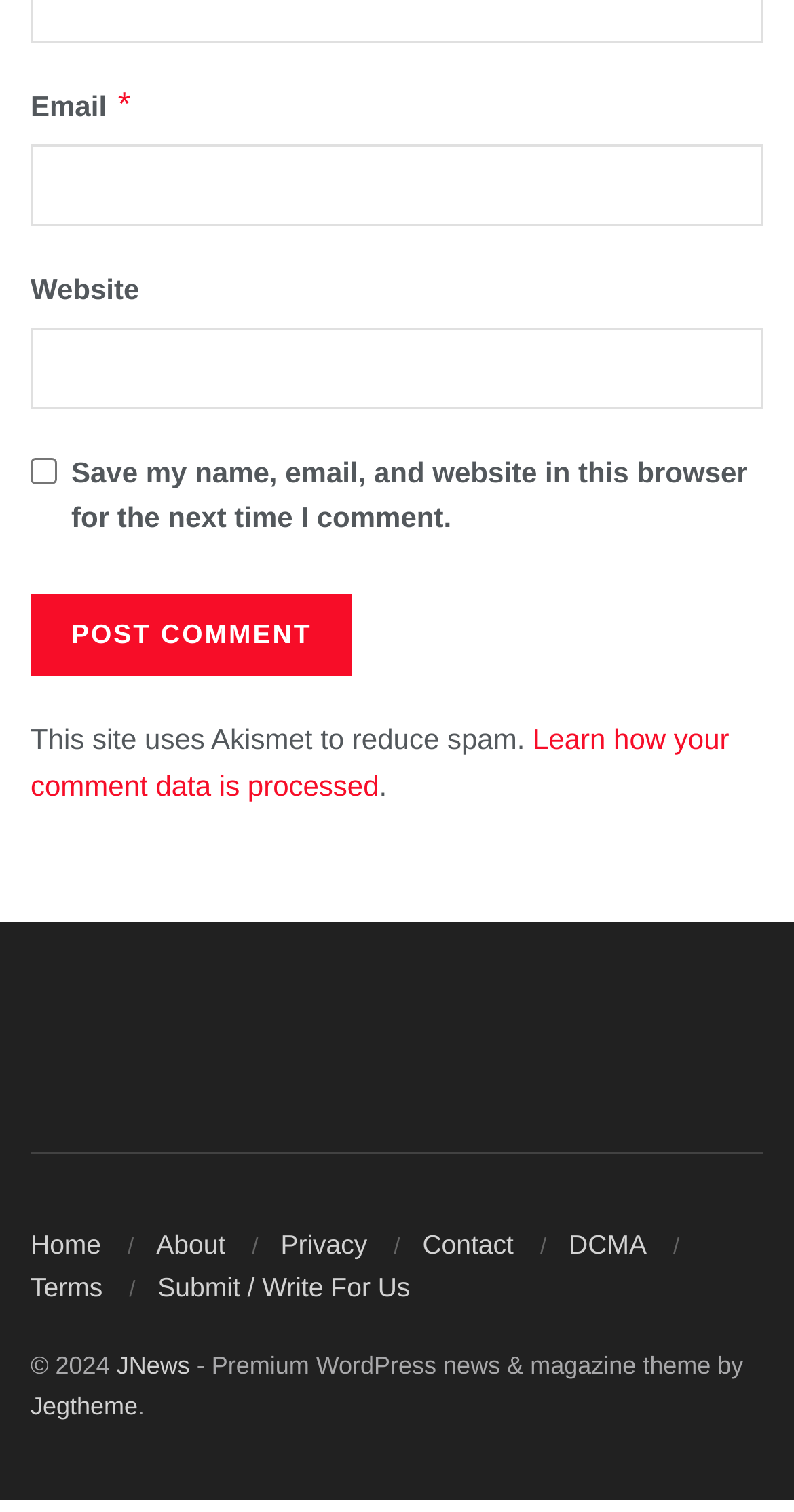Identify the bounding box of the UI element that matches this description: "Submit / Write For Us".

[0.199, 0.849, 0.517, 0.869]